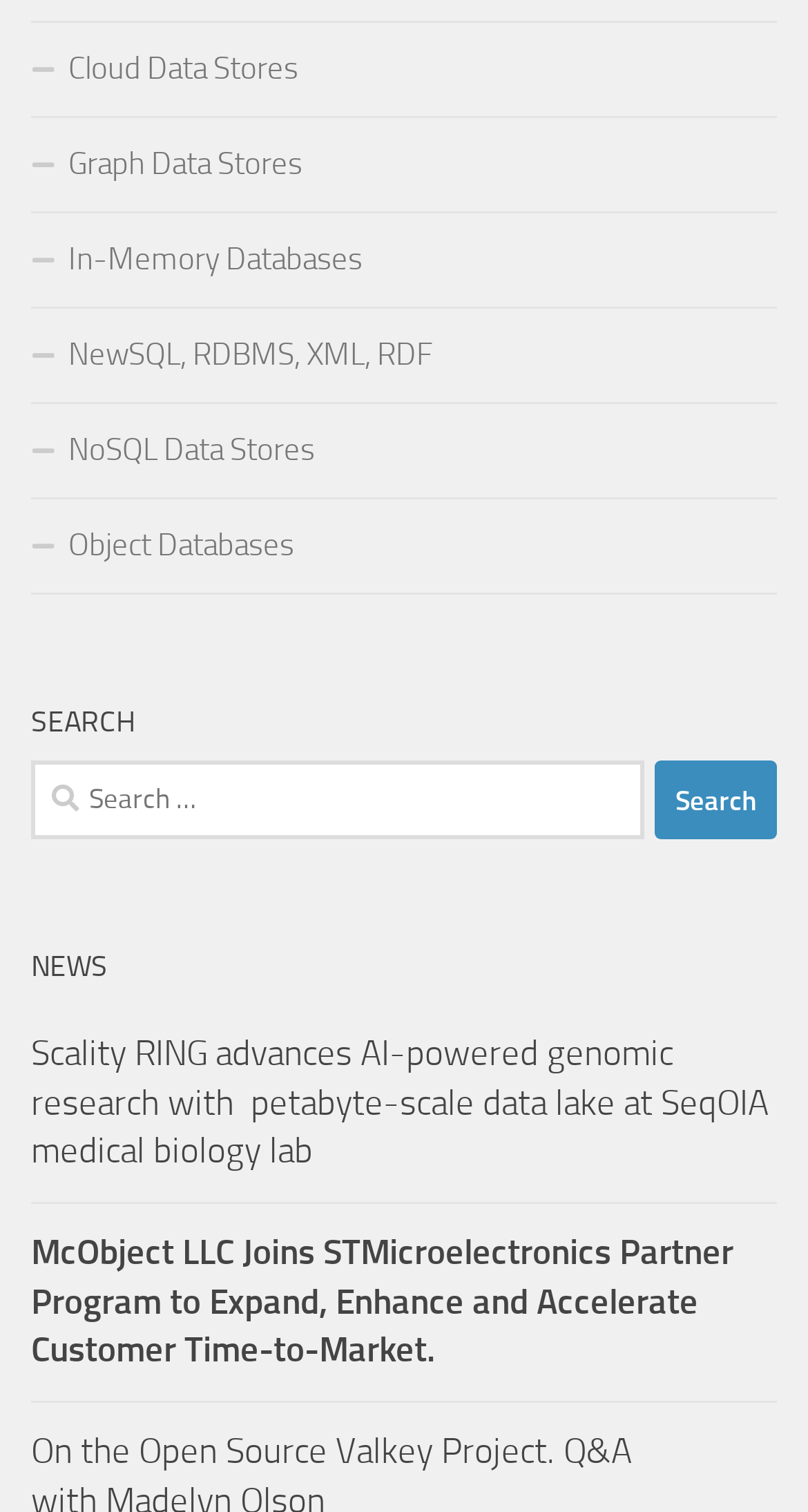Locate the bounding box of the UI element with the following description: "In-Memory Databases".

[0.038, 0.141, 0.962, 0.204]